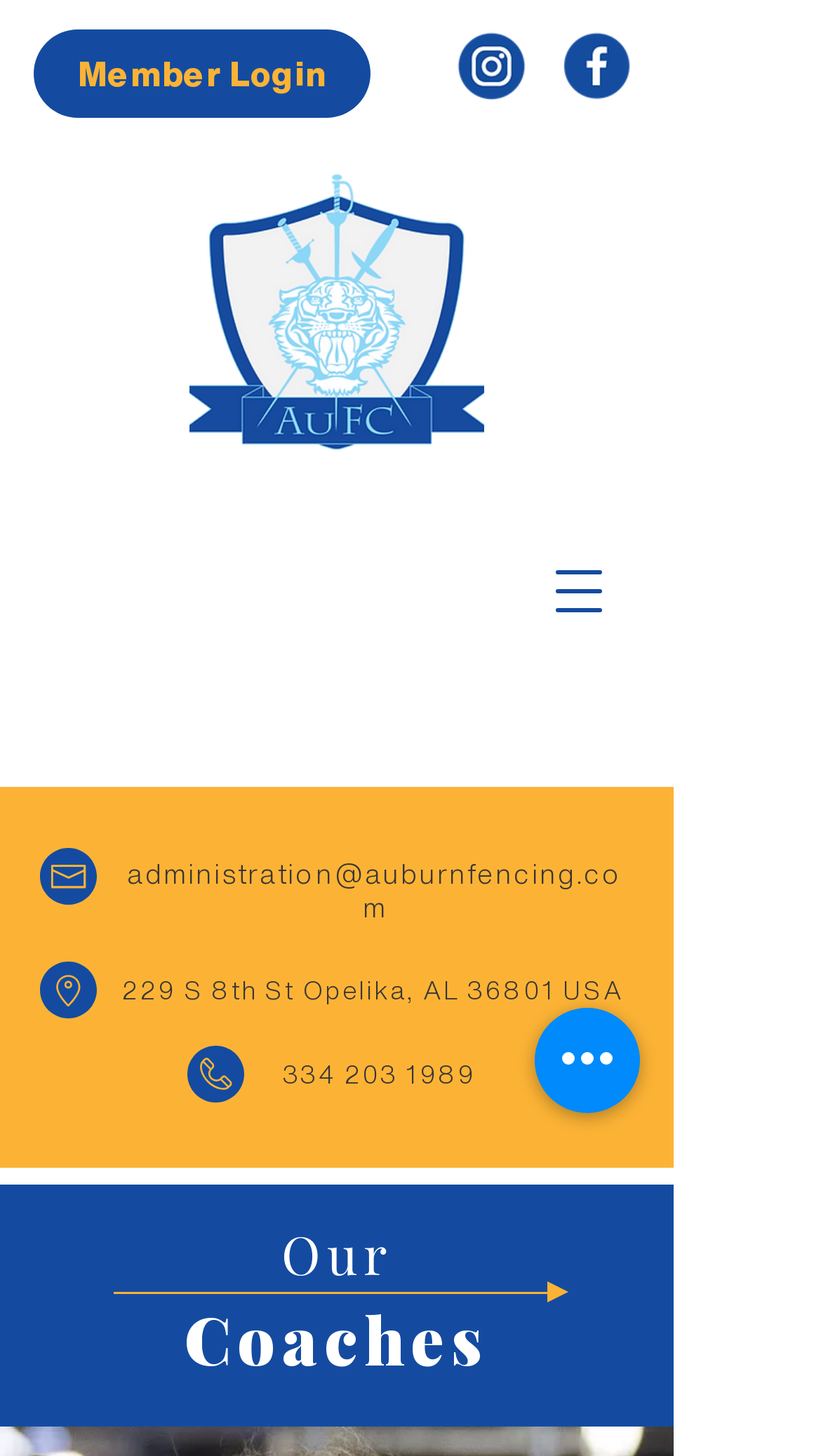Use a single word or phrase to answer the question:
What is the address of Auburn Fencing Club?

229 S 8th St Opelika, AL 36801 USA